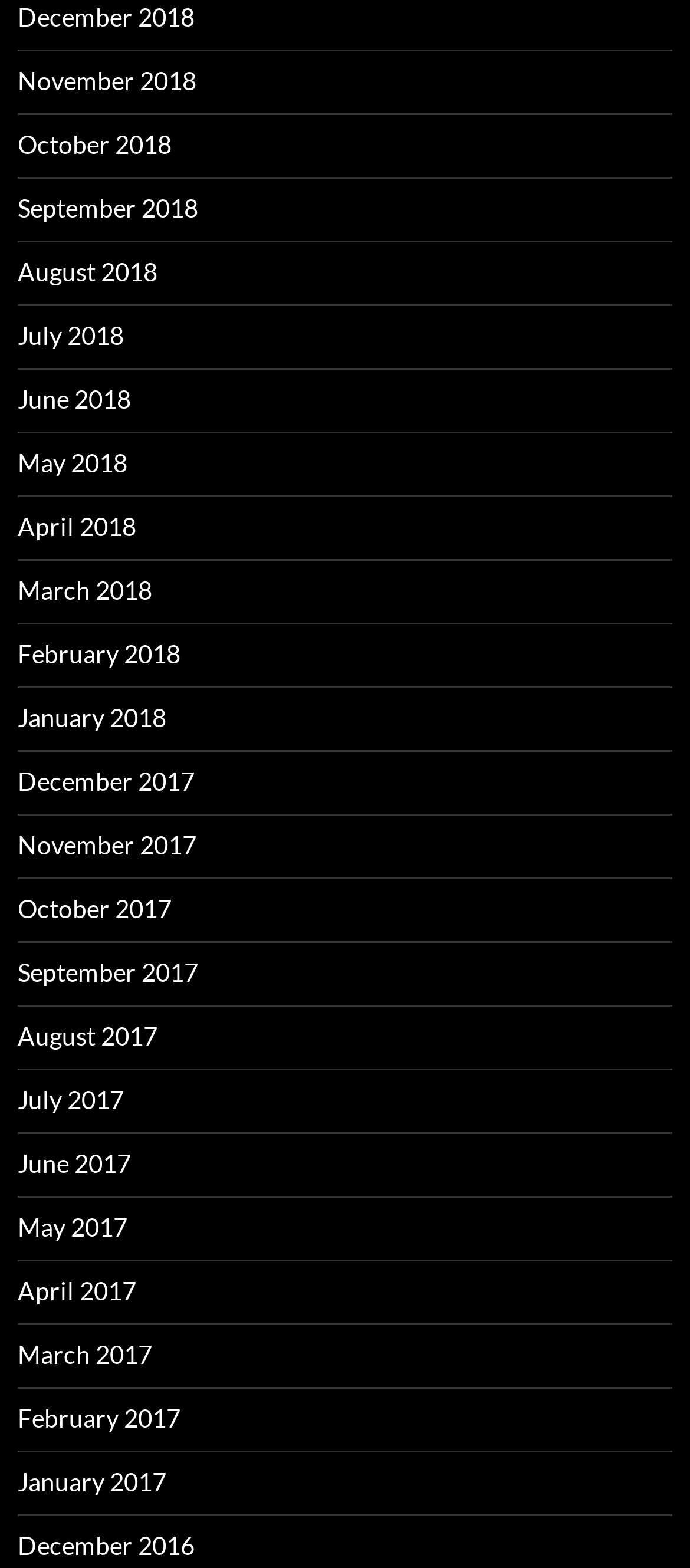Please locate the bounding box coordinates of the region I need to click to follow this instruction: "view November 2017".

[0.026, 0.529, 0.285, 0.548]